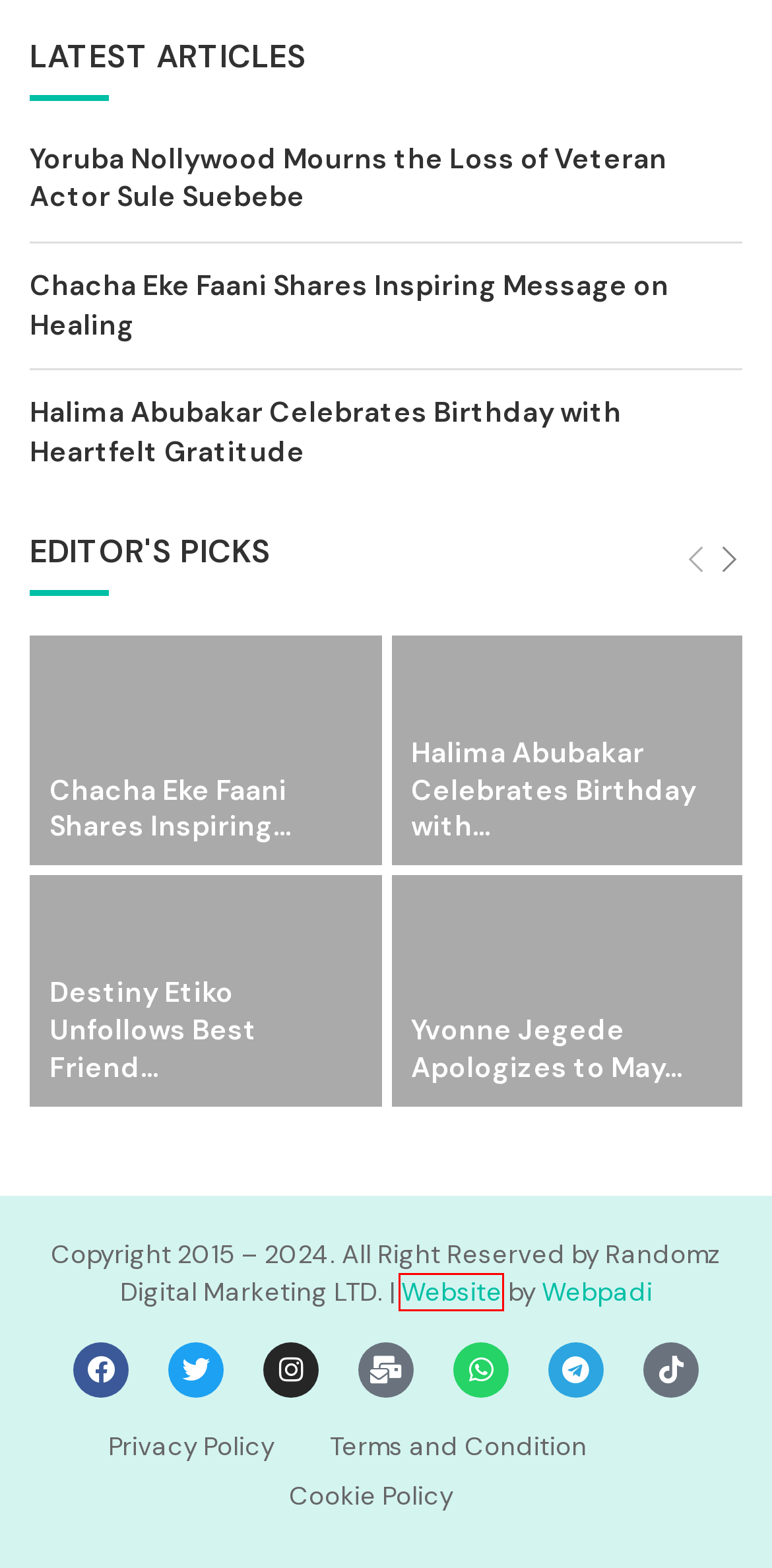Review the webpage screenshot provided, noting the red bounding box around a UI element. Choose the description that best matches the new webpage after clicking the element within the bounding box. The following are the options:
A. web design company in nigeria About us - web design Nigeria
B. Nigerian foreign students are not part of loan scheme – FG - NaijaPr
C. ACCOUNTING OFFICER
D. ACCOUNTING ASSOCIATE-VACANCY AT PIGGY TECH GLOBAL LTD - NaijaPr
E. Inverter Solar power company in Nigeria
F. News Archives - NaijaPr
G. Terms and Condition - NaijaPr
H. Cookie Policy - NaijaPr

E